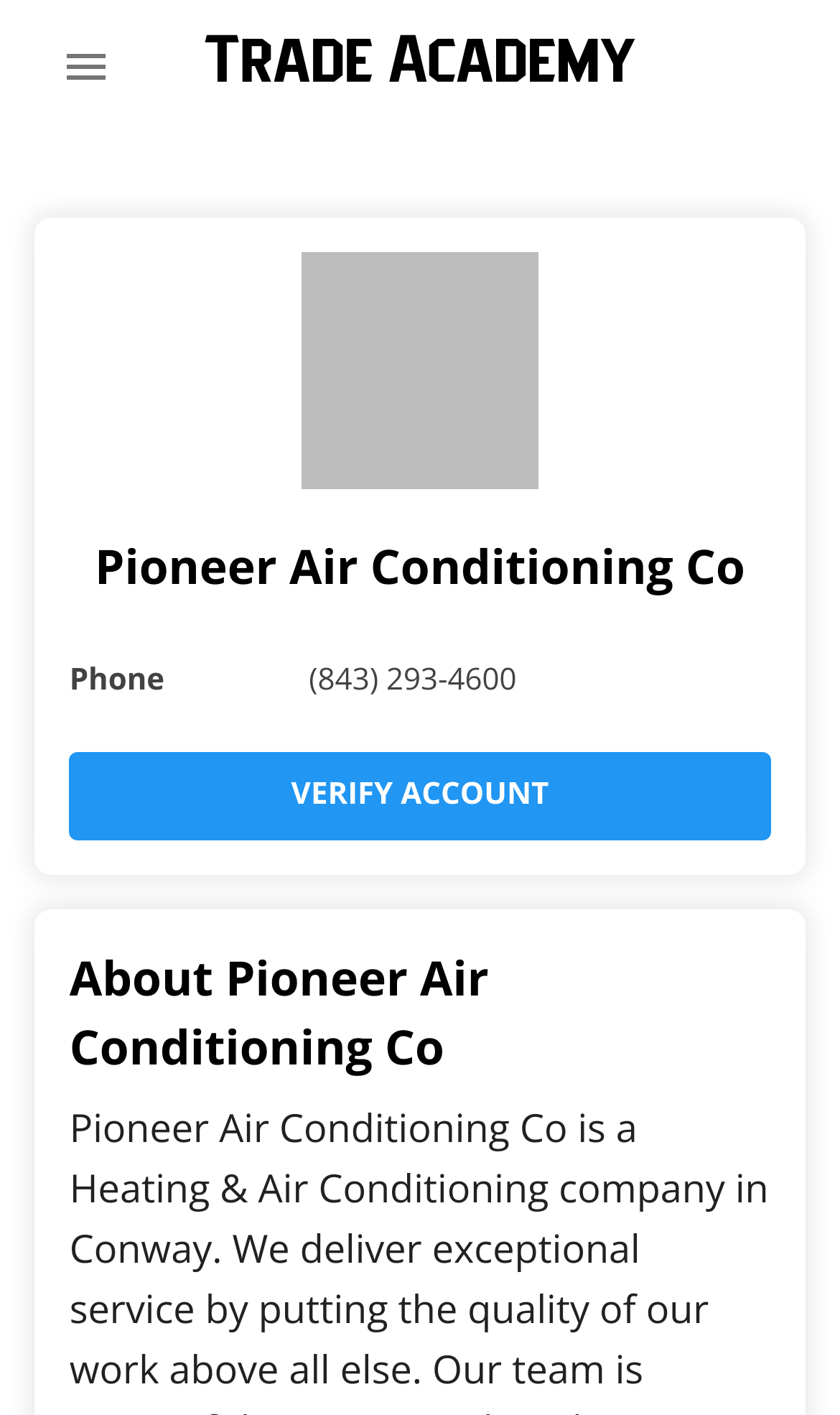What is the phone number?
From the image, respond using a single word or phrase.

(843) 293-4600